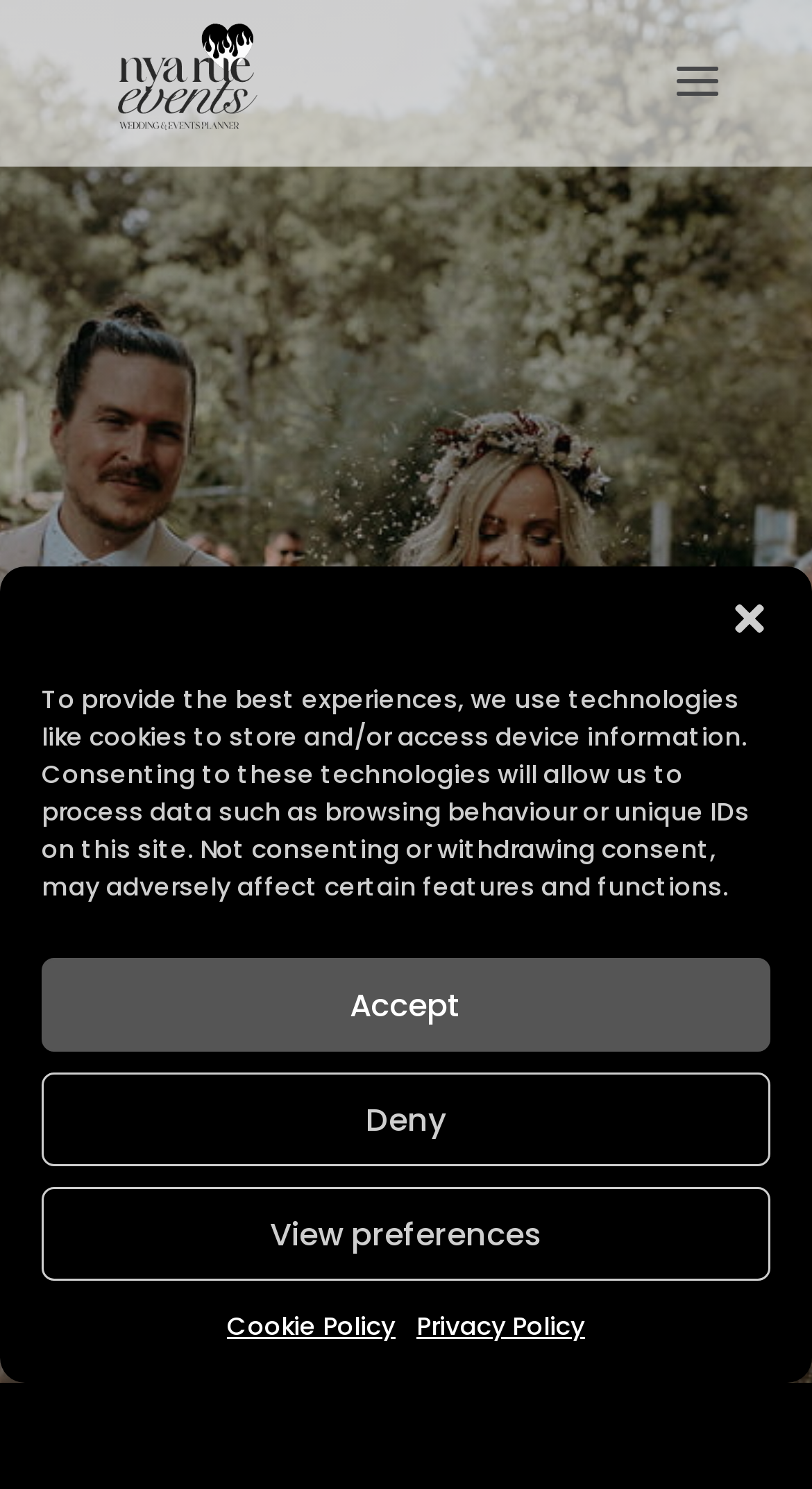Determine the bounding box for the described HTML element: "Cookie Policy". Ensure the coordinates are four float numbers between 0 and 1 in the format [left, top, right, bottom].

[0.279, 0.874, 0.487, 0.908]